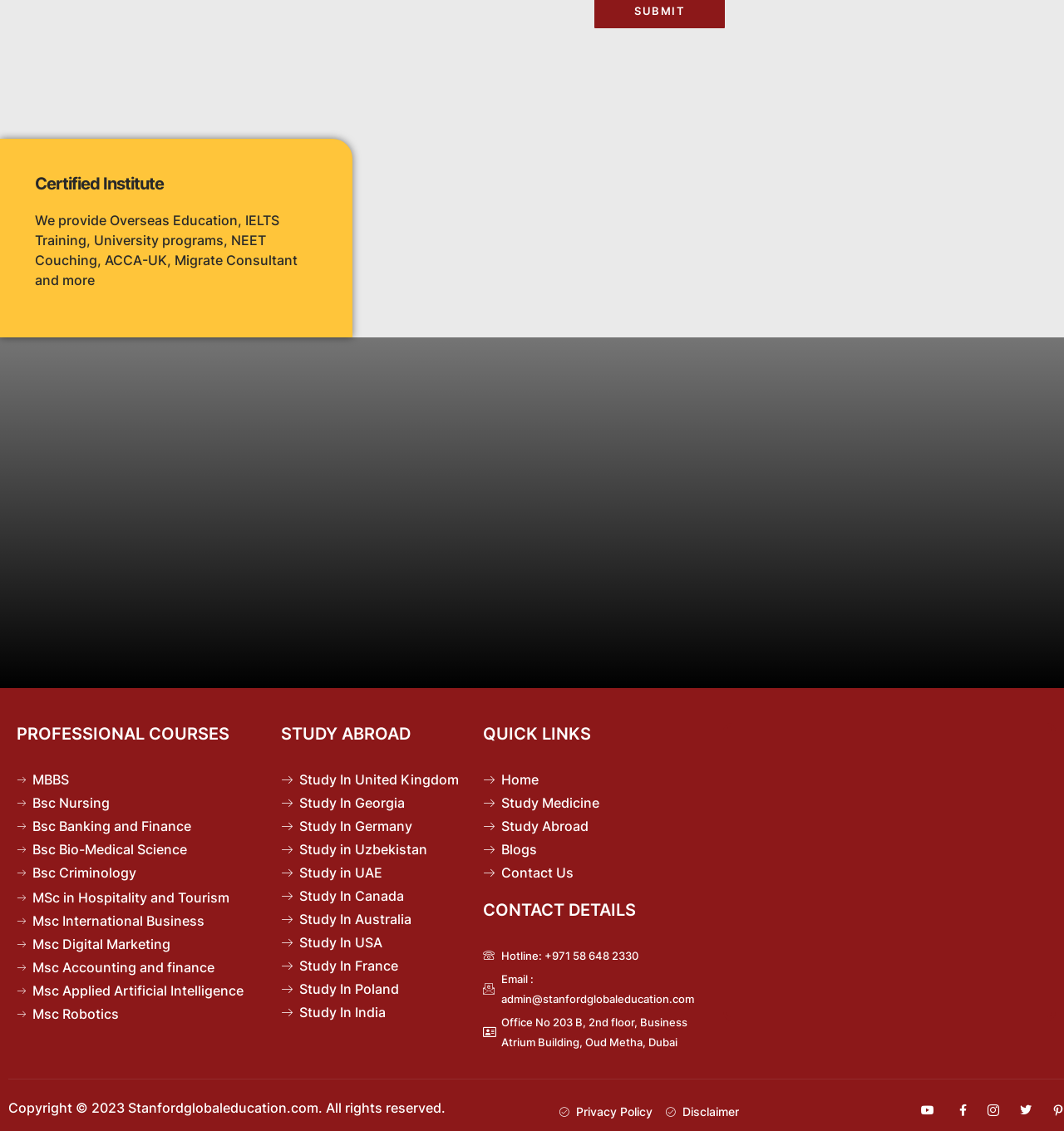What are the professional courses offered?
Please give a well-detailed answer to the question.

The professional courses offered by the institute can be found under the 'PROFESSIONAL COURSES' heading, which includes links to courses such as MBBS, Bsc Nursing, Bsc Banking and Finance, and more.